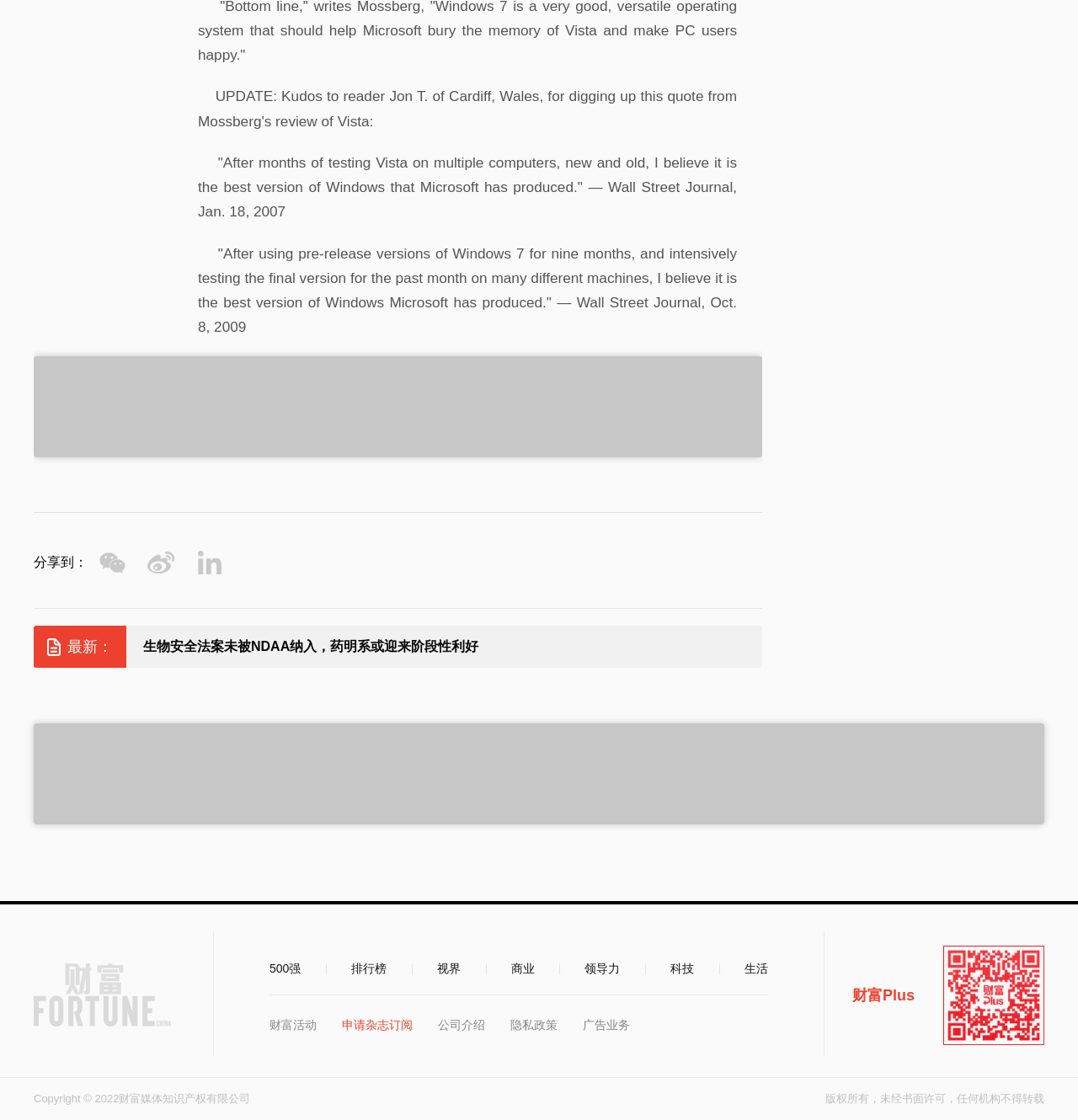Analyze the image and deliver a detailed answer to the question: What is the copyright year?

The StaticText 'Copyright © 2022财富媒体知识产权有限公司' indicates that the copyright year is 2022.